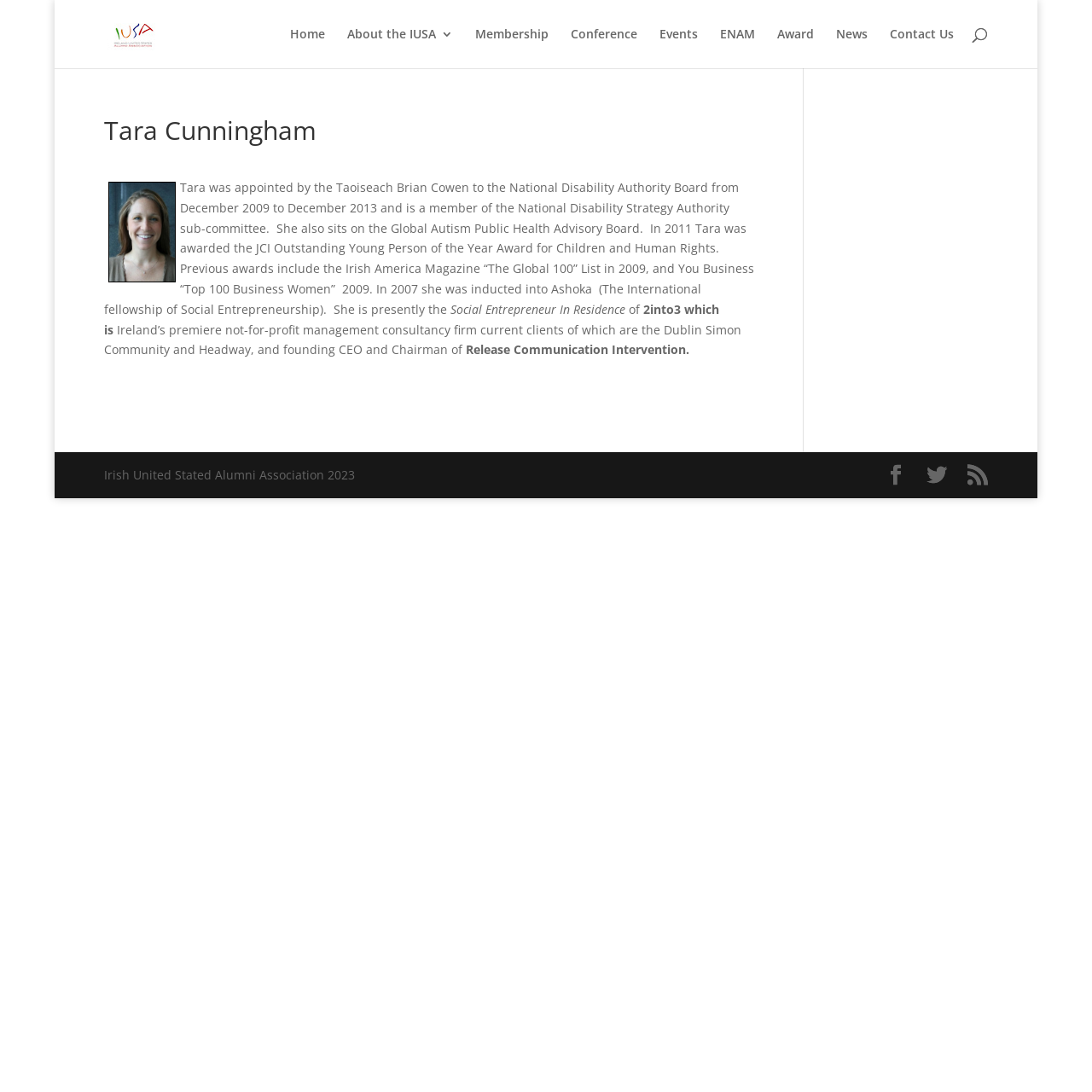What is the name of the consultancy firm mentioned on the webpage?
Using the information from the image, answer the question thoroughly.

The webpage mentions that Tara Cunningham is the founding CEO and Chairman of Release Communication Intervention, and that 2into3 is Ireland's premiere not-for-profit management consultancy firm, which is one of her current clients.